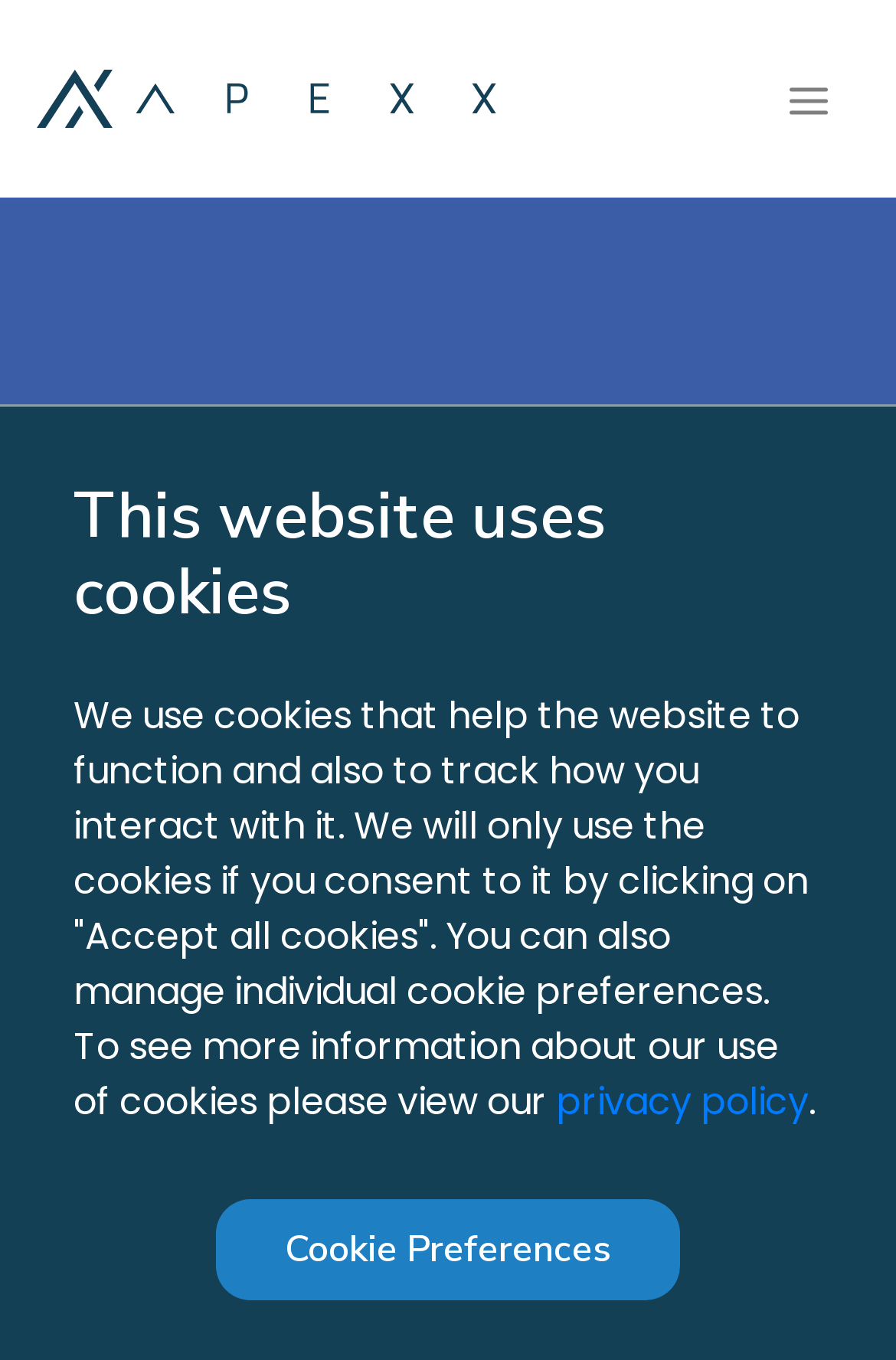What is the link labeled 'PAYMENTS' for?
Please answer the question with a detailed and comprehensive explanation.

The link element with the text 'PAYMENTS' is likely related to payments, but without further context, it's unclear what specific function it serves.